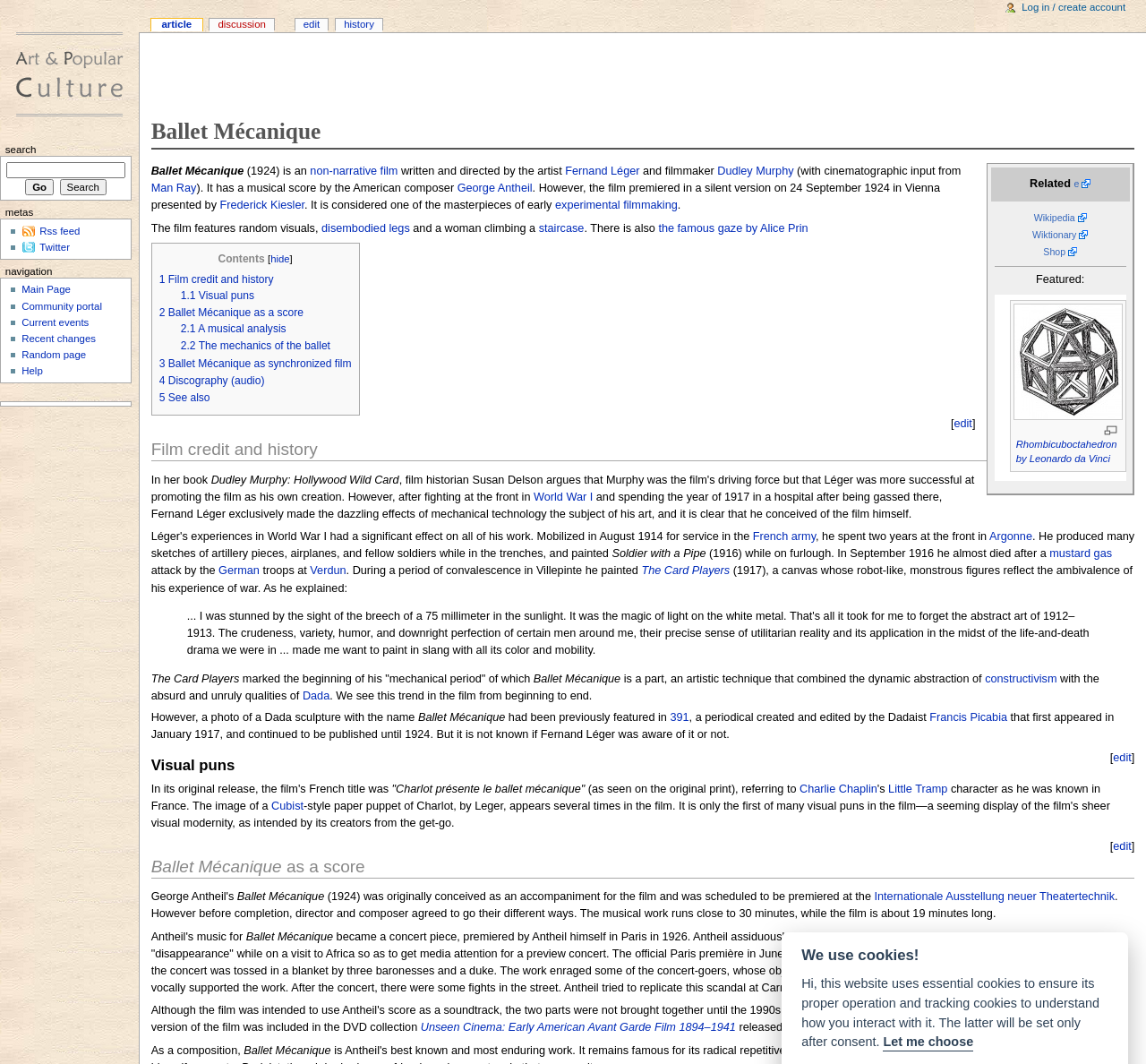Please specify the bounding box coordinates of the element that should be clicked to execute the given instruction: 'Learn about Dudley Murphy'. Ensure the coordinates are four float numbers between 0 and 1, expressed as [left, top, right, bottom].

[0.184, 0.445, 0.348, 0.457]